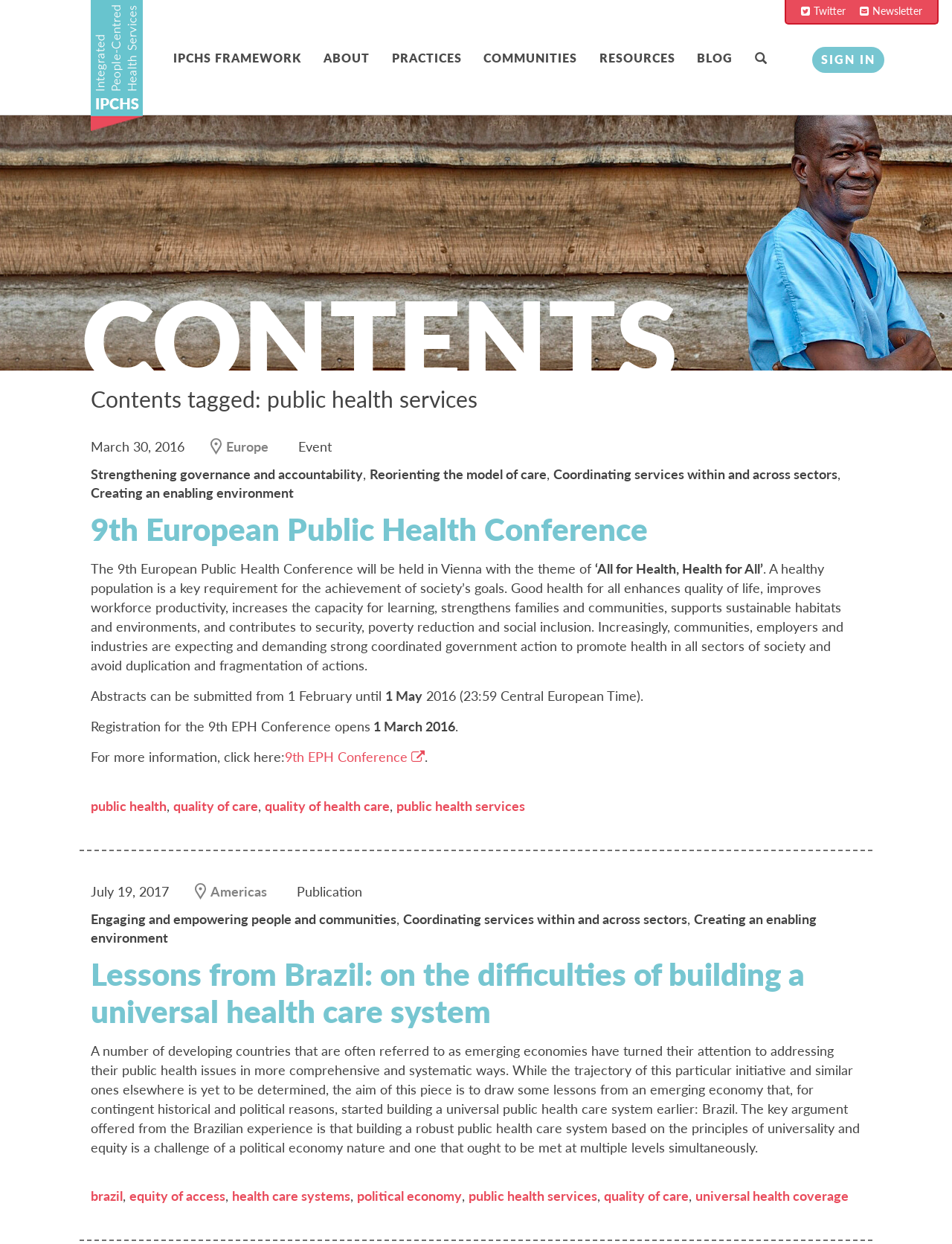Locate the bounding box coordinates of the clickable region to complete the following instruction: "Search for something."

[0.793, 0.04, 0.829, 0.054]